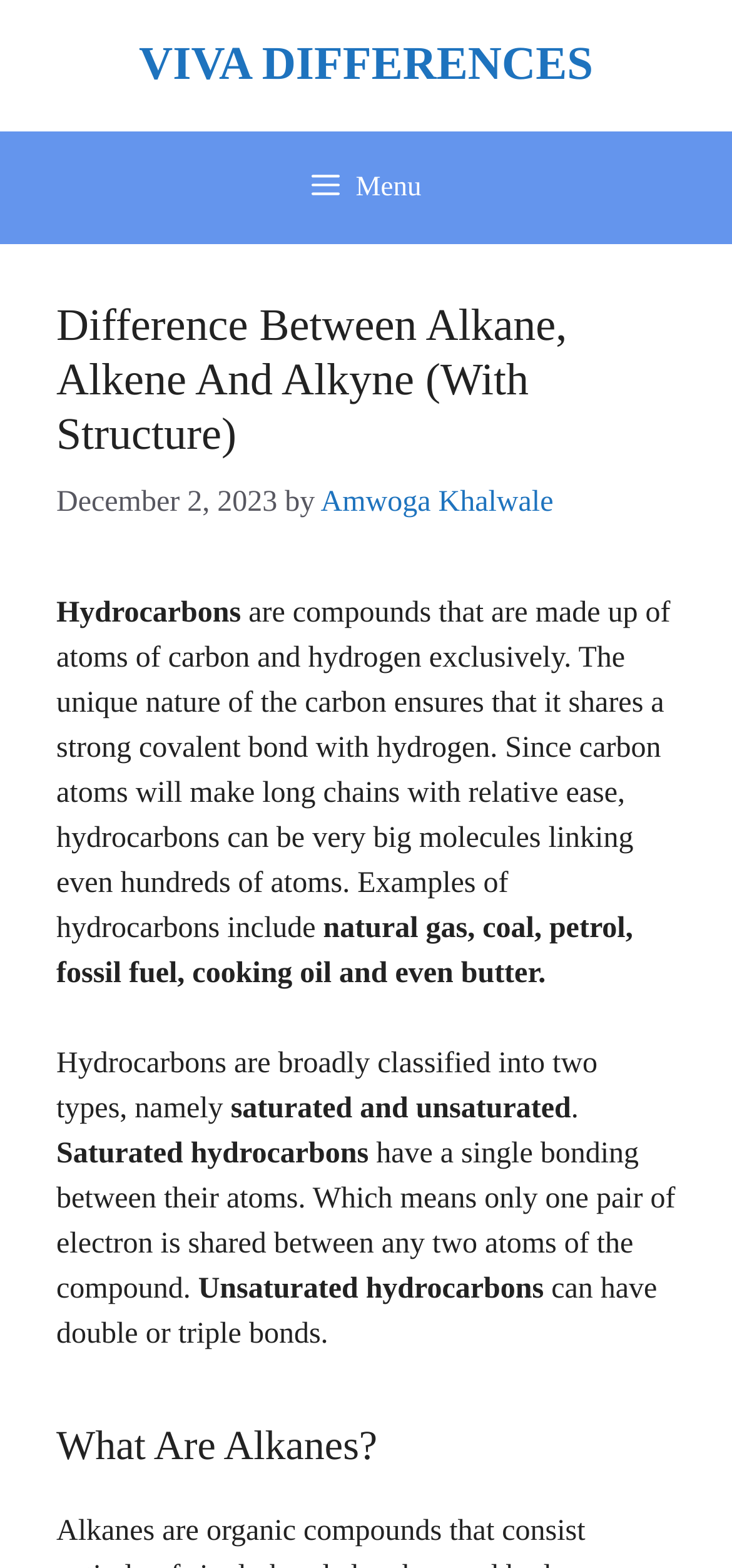Please reply with a single word or brief phrase to the question: 
What is the topic of the section that starts with 'What Are Alkanes?'

Alkanes